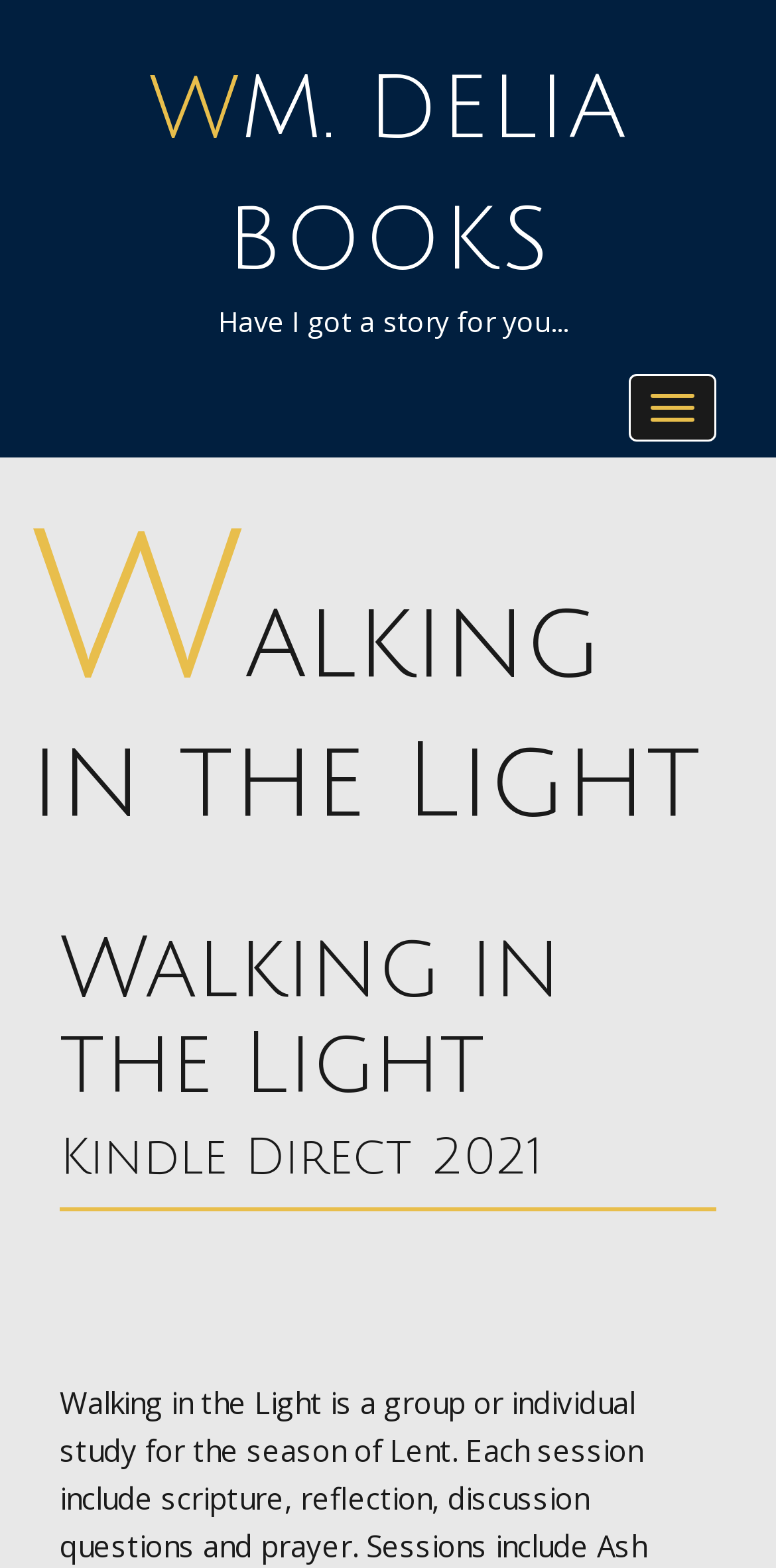Generate the text content of the main heading of the webpage.

Walking in the Light